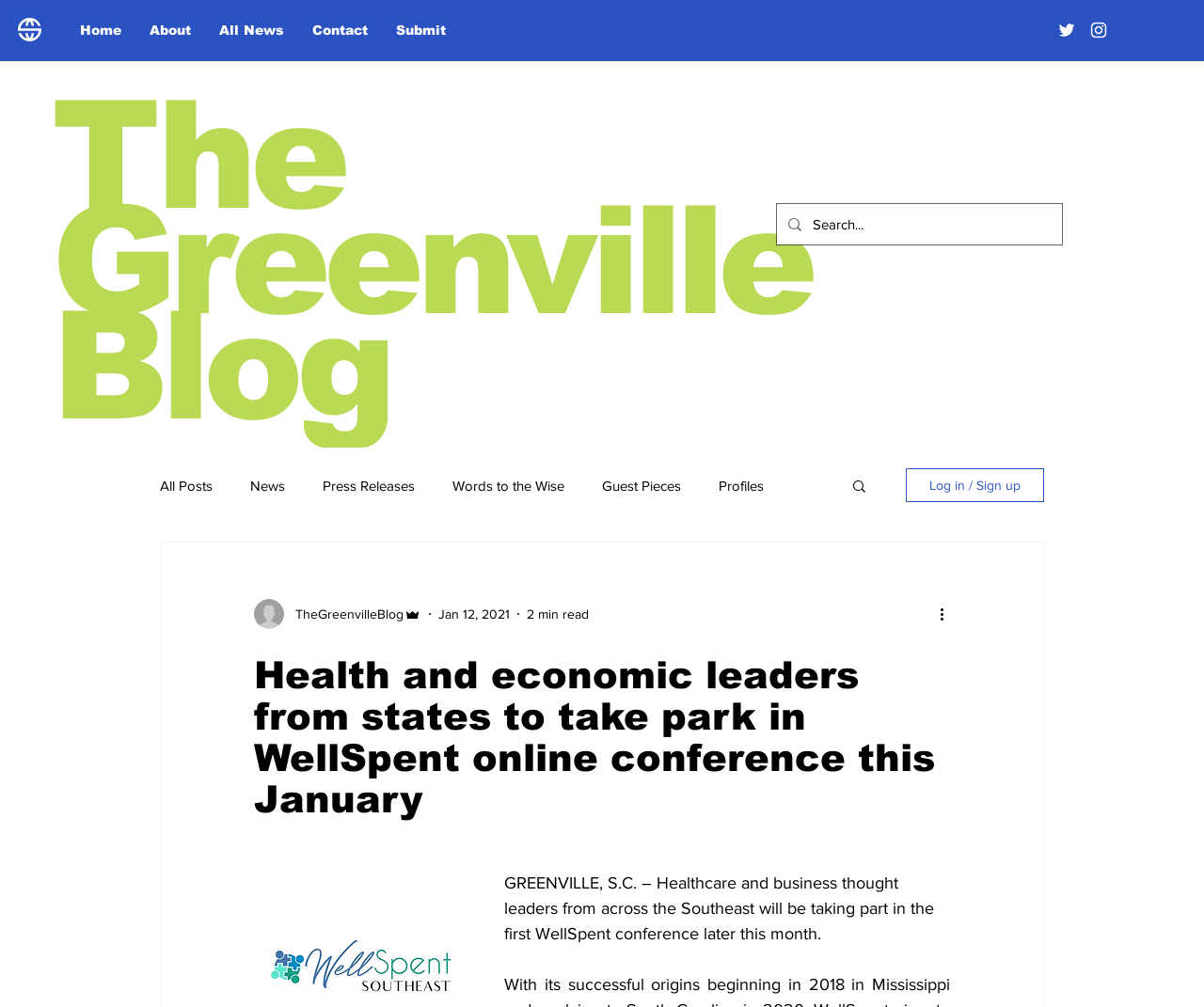How many social media links are there?
Your answer should be a single word or phrase derived from the screenshot.

2